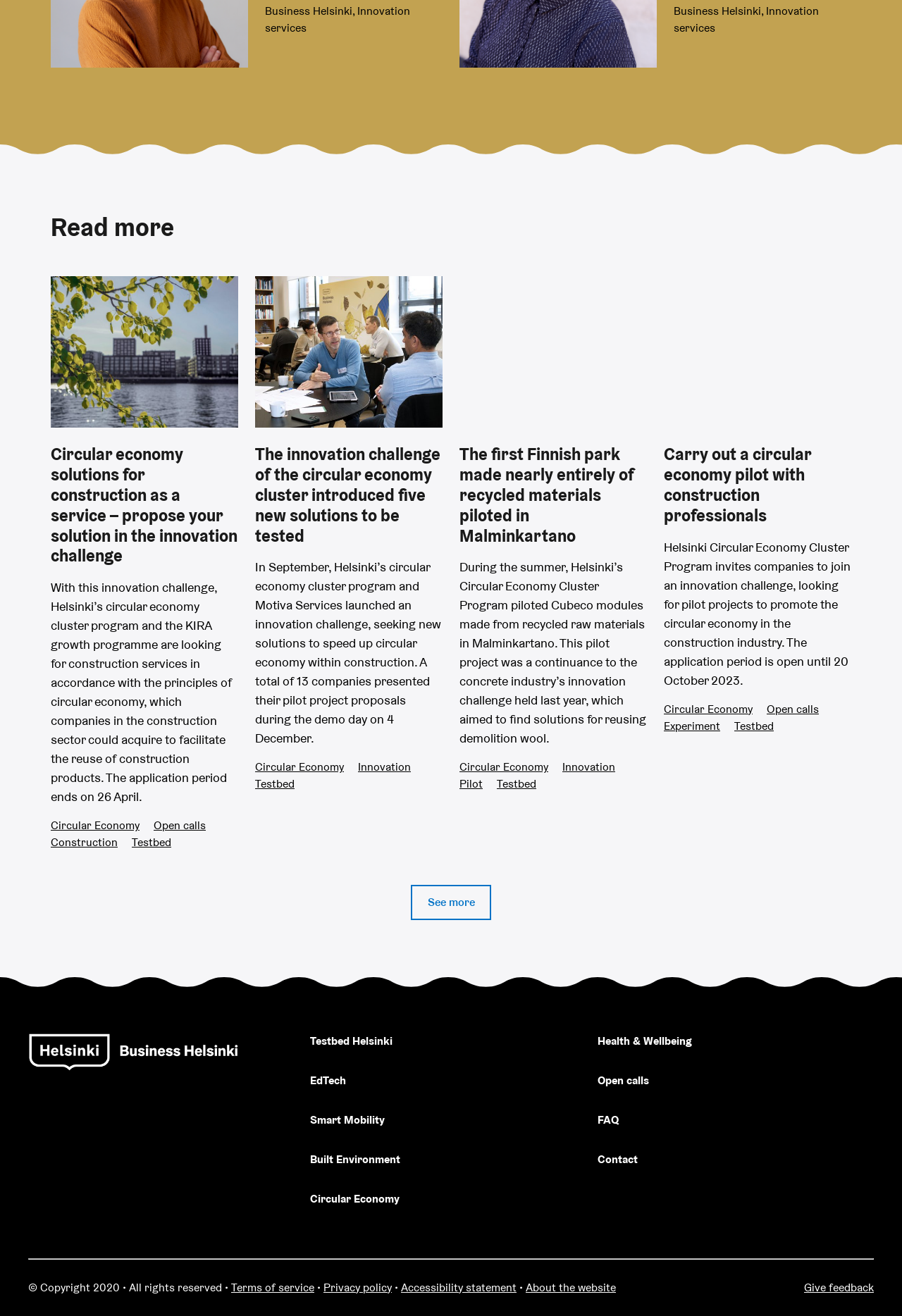Please determine the bounding box coordinates of the section I need to click to accomplish this instruction: "Carry out a circular economy pilot with construction professionals".

[0.736, 0.21, 0.944, 0.524]